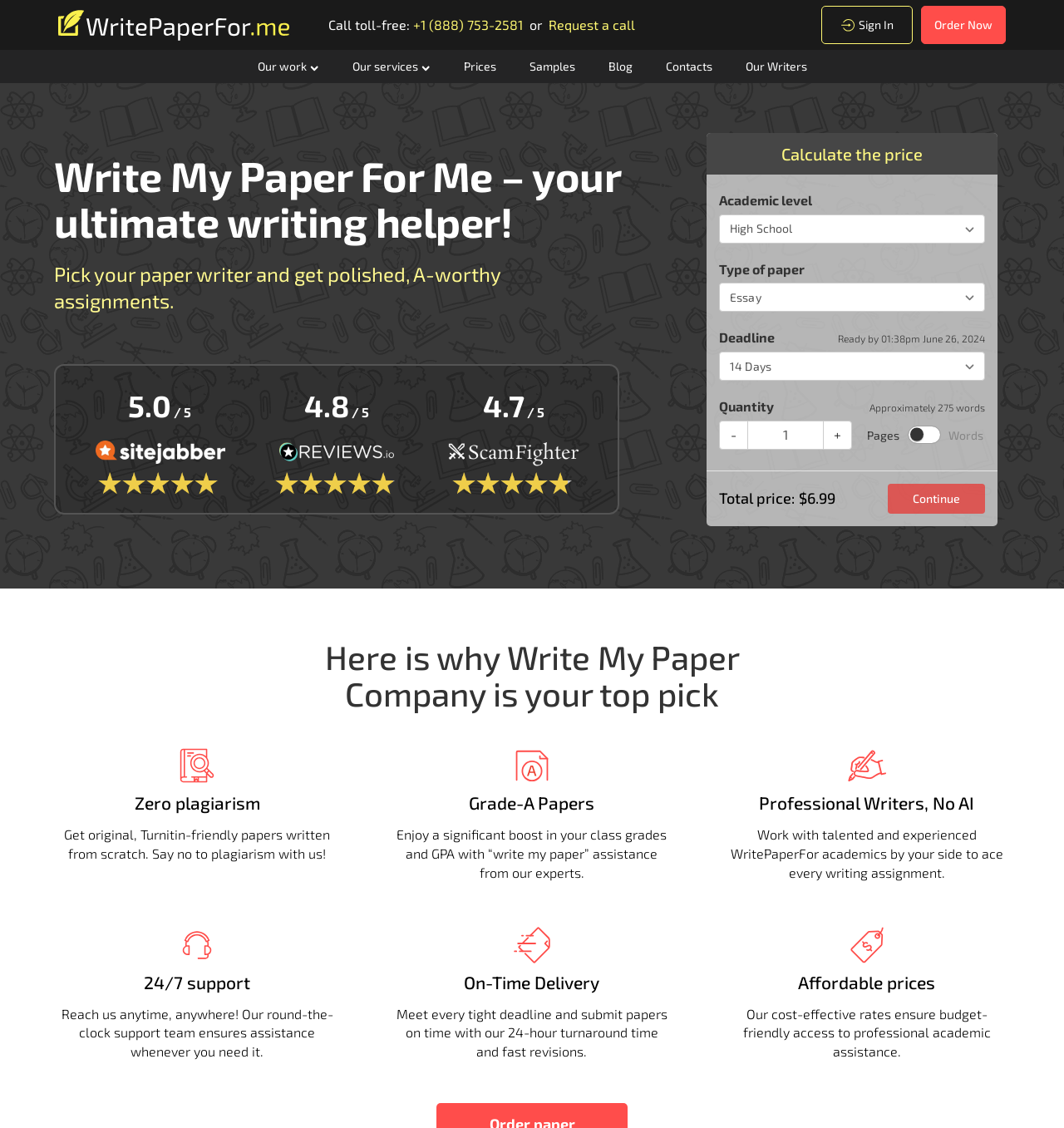Locate the bounding box coordinates for the element described below: "Prices". The coordinates must be four float values between 0 and 1, formatted as [left, top, right, bottom].

[0.42, 0.044, 0.482, 0.074]